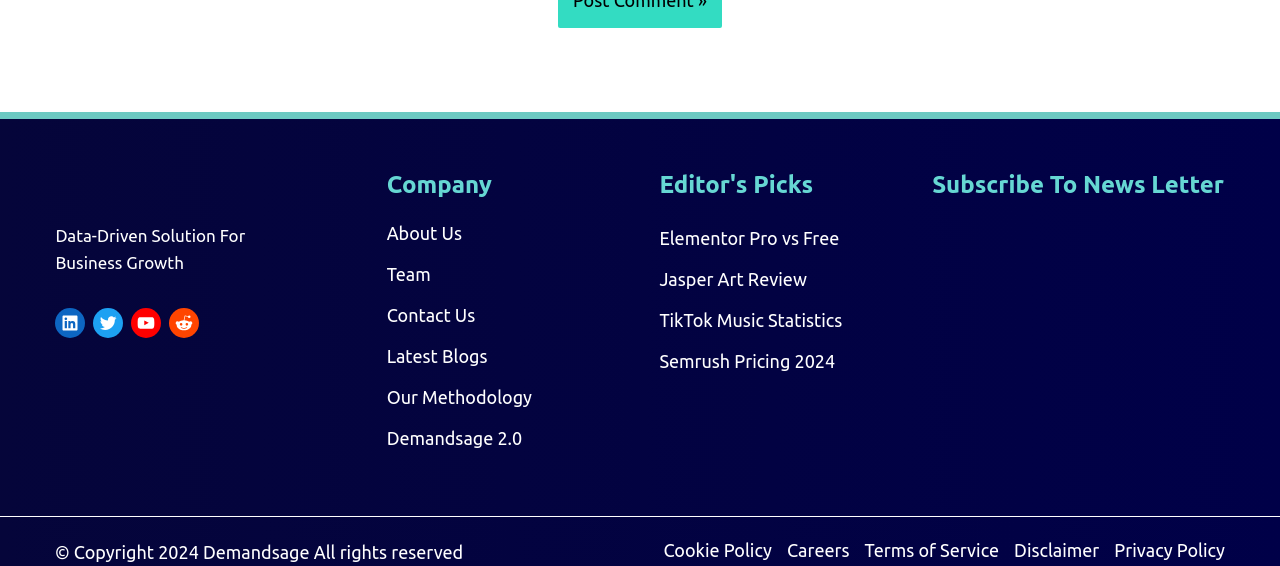What is the name of the company?
Answer the question in a detailed and comprehensive manner.

The company name can be found in the logo at the top left corner of the webpage, which is an image with the text 'demandsage logo'.